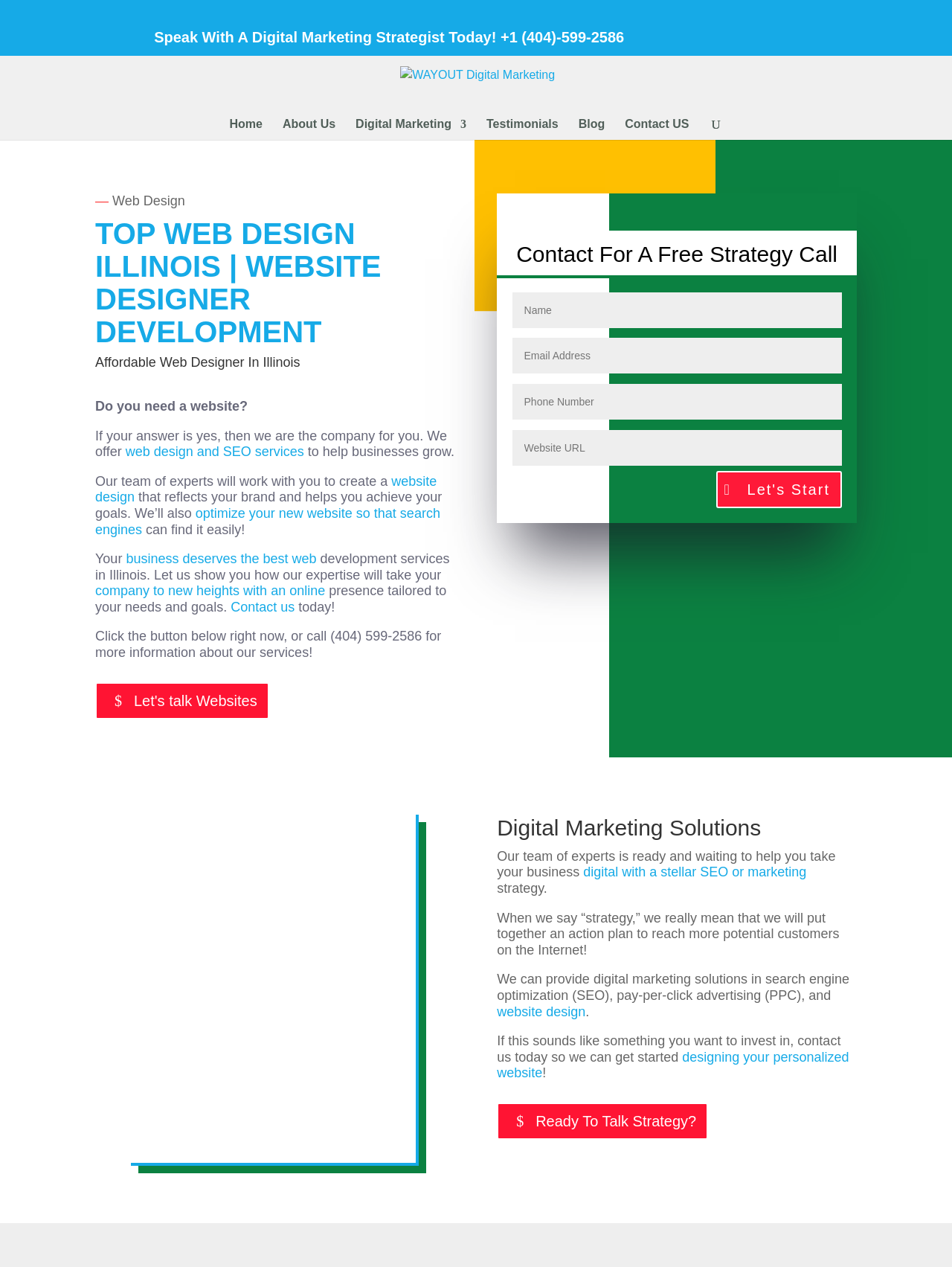Identify the bounding box coordinates of the element that should be clicked to fulfill this task: "Contact us". The coordinates should be provided as four float numbers between 0 and 1, i.e., [left, top, right, bottom].

[0.242, 0.473, 0.31, 0.485]